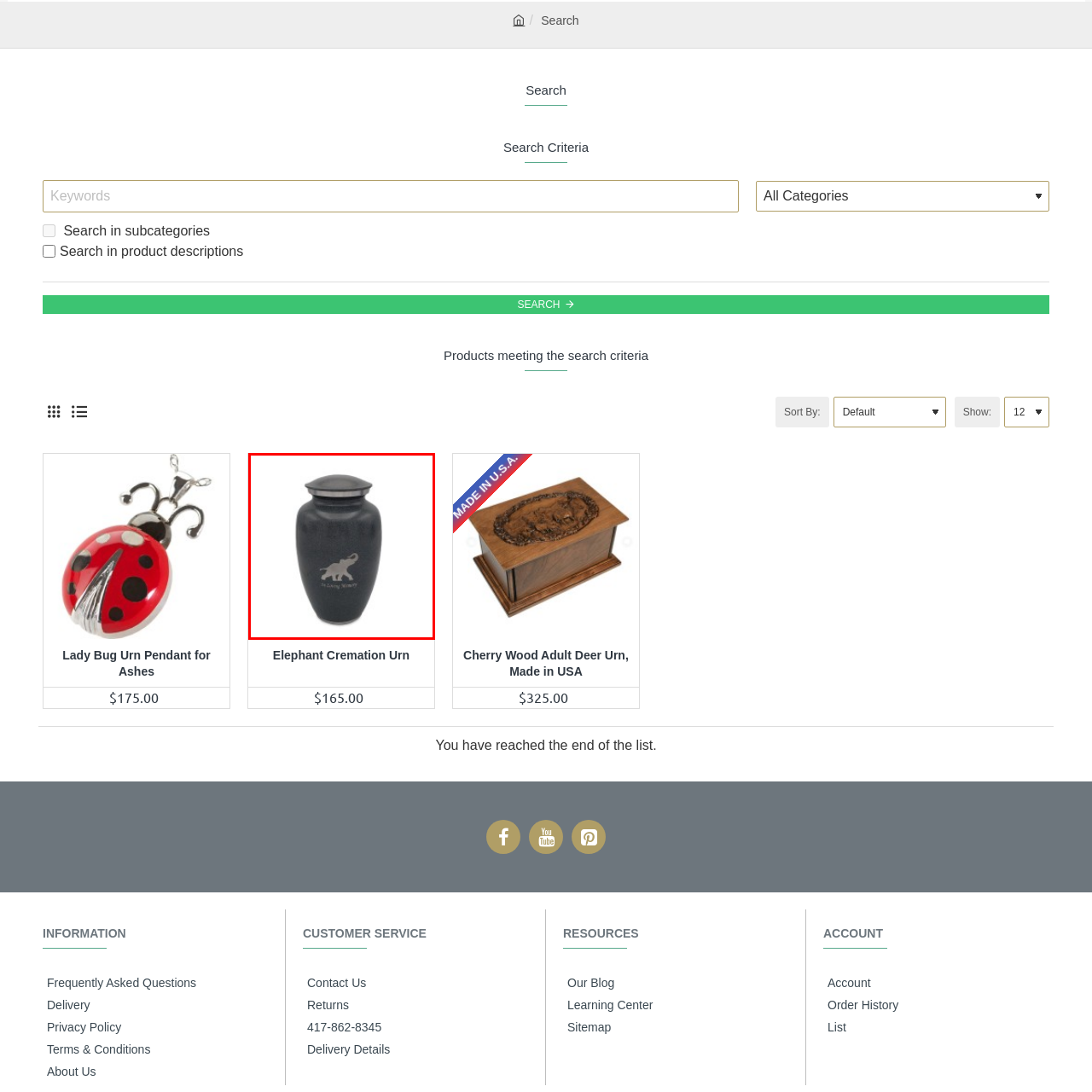Carefully describe the image located within the red boundary.

This image showcases an elegant Elephant Cremation Urn, designed to honor and memorialize a beloved pet or family member. The urn features a sleek, dark finish complemented by a delicate engraving of an elephant, symbolizing strength and remembrance. Its secure lid ensures the contents are safely stored, while the thoughtful craftsmanship reflects a reverence for the memories held within. This urn is not just a vessel but a beautiful tribute, making it a fitting choice for commemorating a cherished life. Priced at $165.00, it offers a dignified option for those seeking to celebrate special memories.